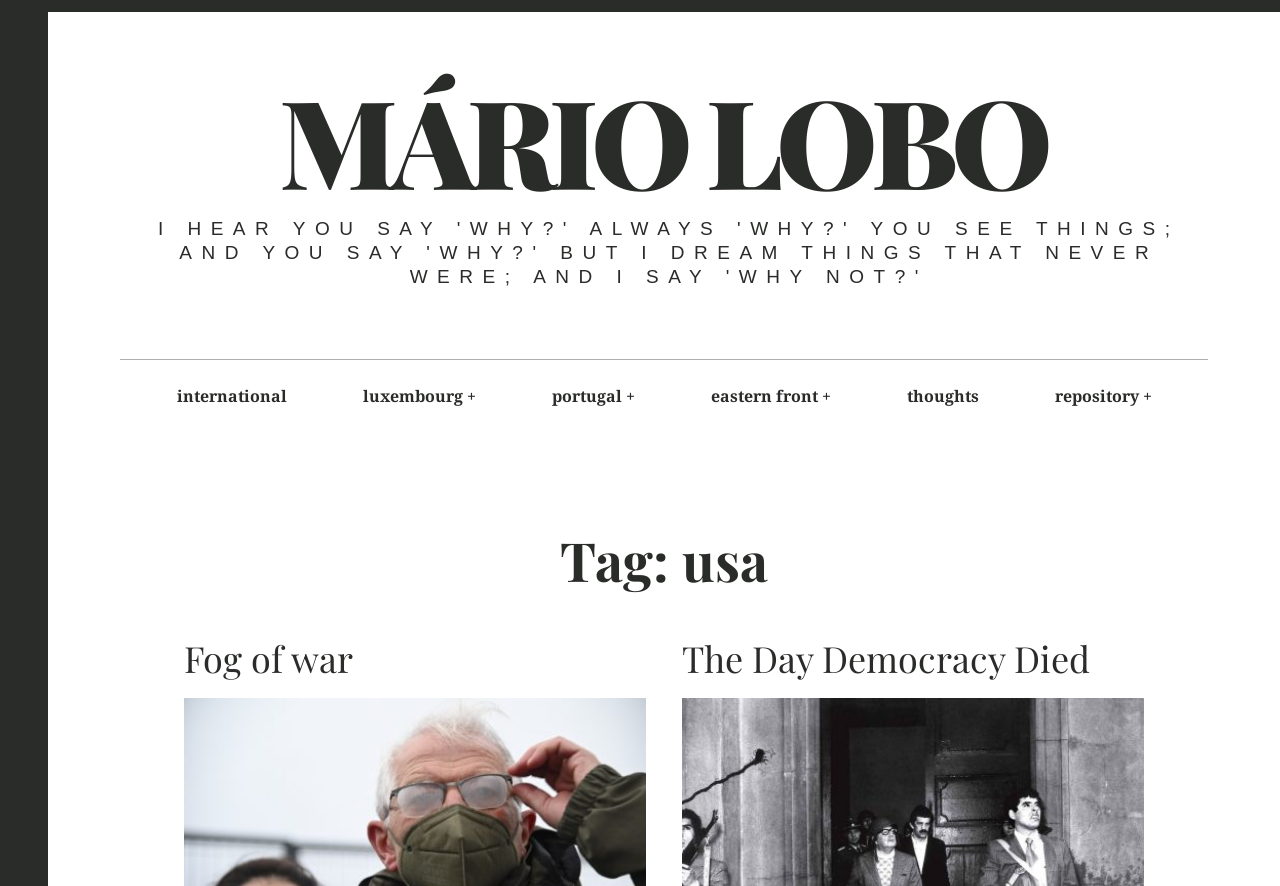Please identify the bounding box coordinates of the region to click in order to complete the given instruction: "explore The Day Democracy Died". The coordinates should be four float numbers between 0 and 1, i.e., [left, top, right, bottom].

[0.533, 0.706, 0.894, 0.76]